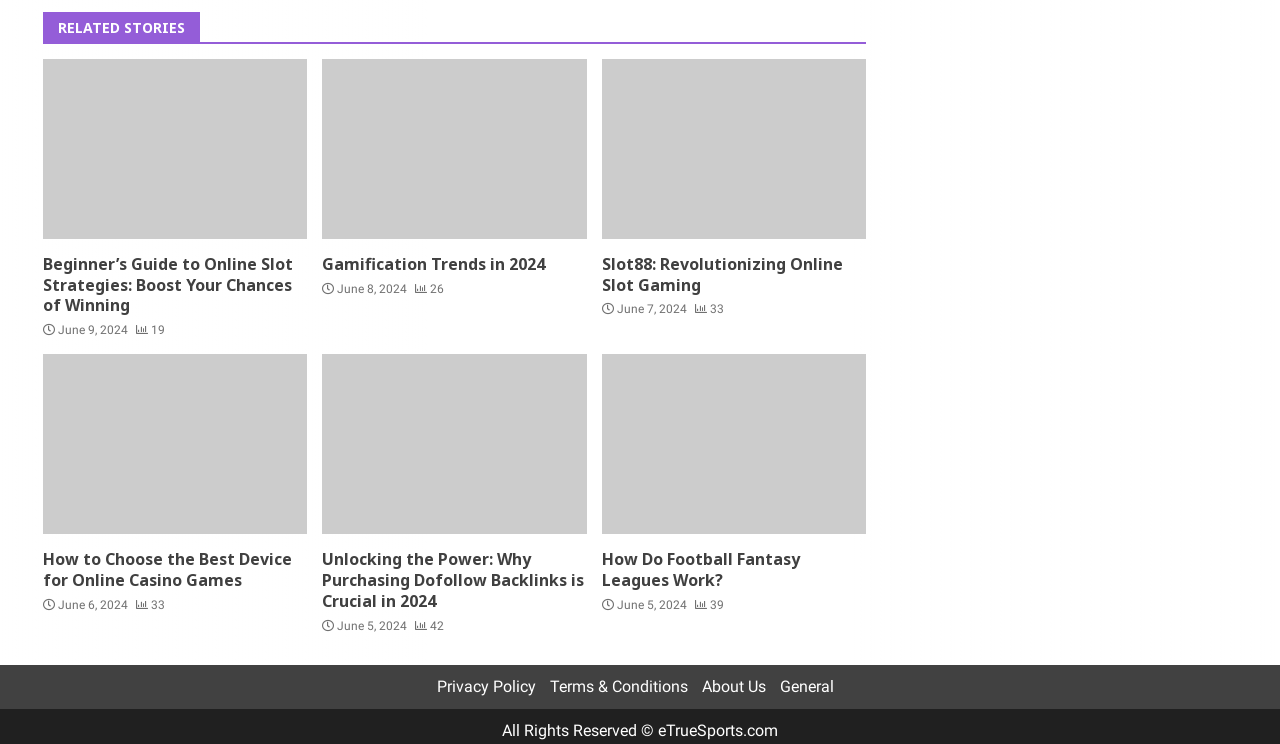Locate the bounding box coordinates of the clickable element to fulfill the following instruction: "Read the Beginner’s Guide to Online Slot Strategies article". Provide the coordinates as four float numbers between 0 and 1 in the format [left, top, right, bottom].

[0.034, 0.079, 0.24, 0.321]